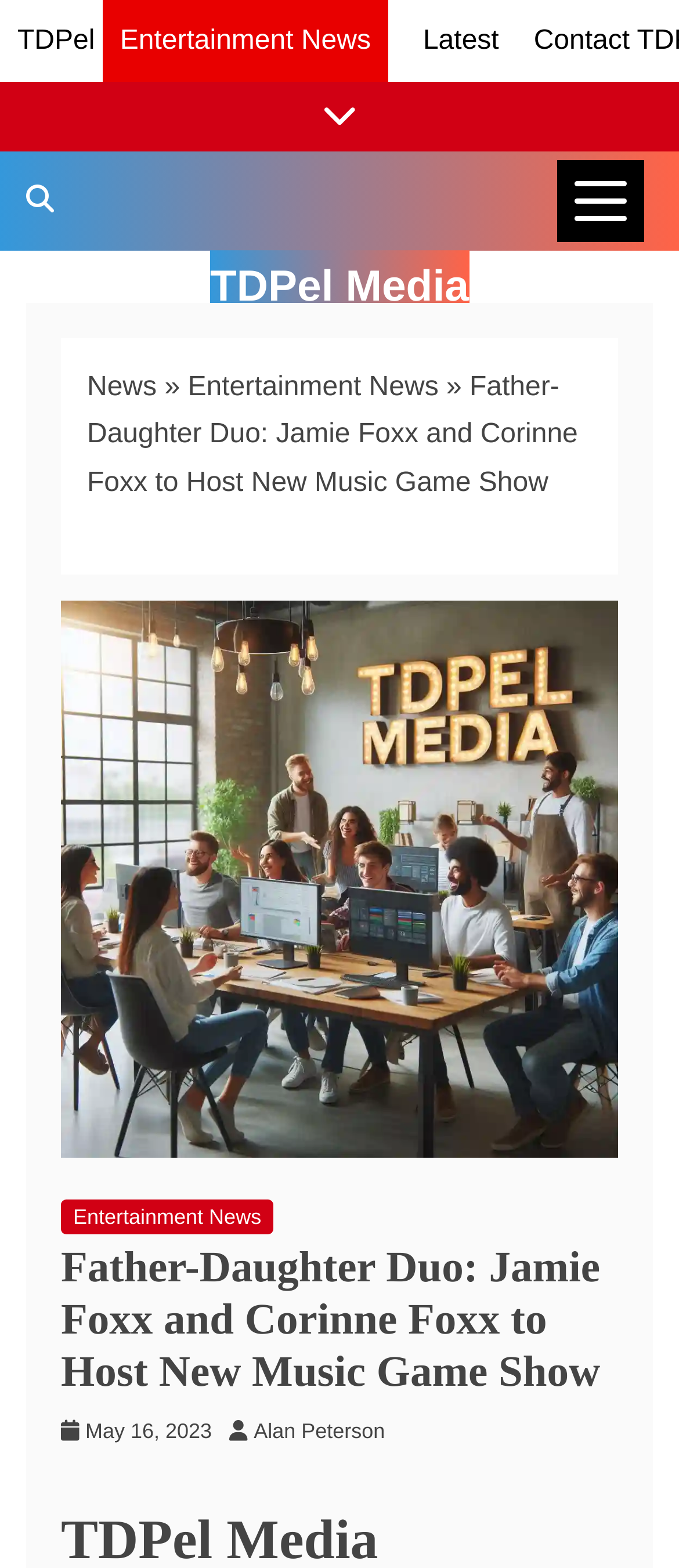Determine the bounding box coordinates of the region that needs to be clicked to achieve the task: "View the post about Prague bachelor party".

None